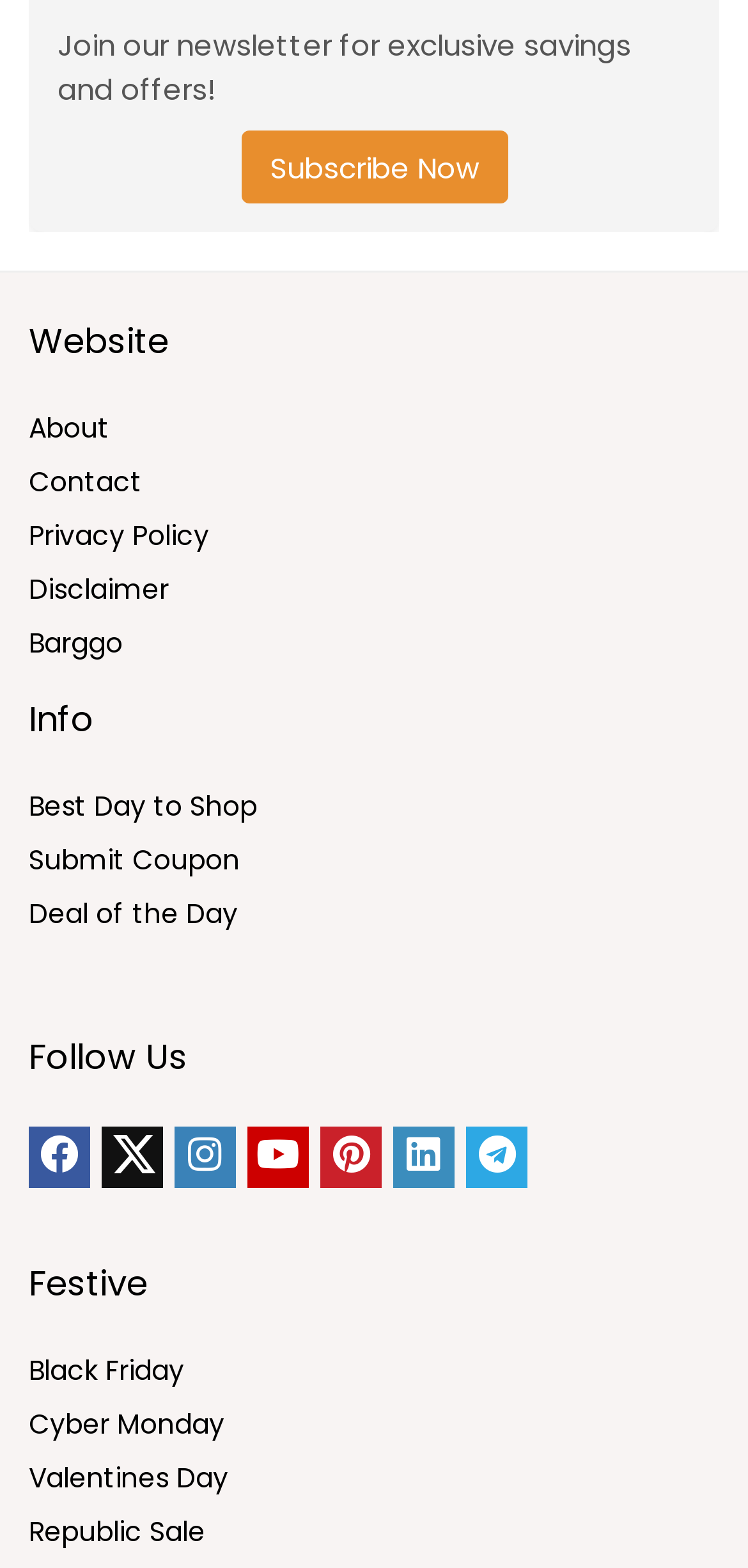How many links are present in the 'About' section?
Using the visual information, reply with a single word or short phrase.

5